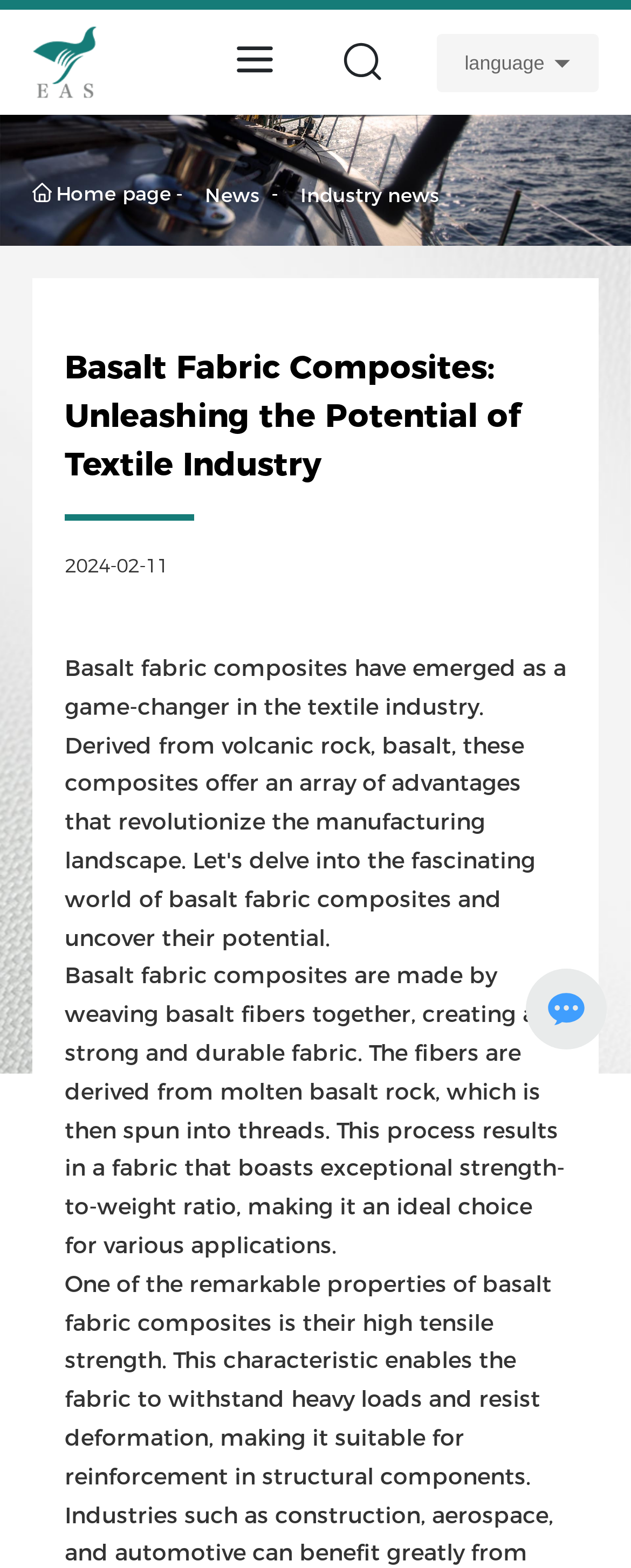Provide the bounding box coordinates for the specified HTML element described in this description: "alt="纵环机械" title="纵环机械"". The coordinates should be four float numbers ranging from 0 to 1, in the format [left, top, right, bottom].

[0.051, 0.03, 0.154, 0.047]